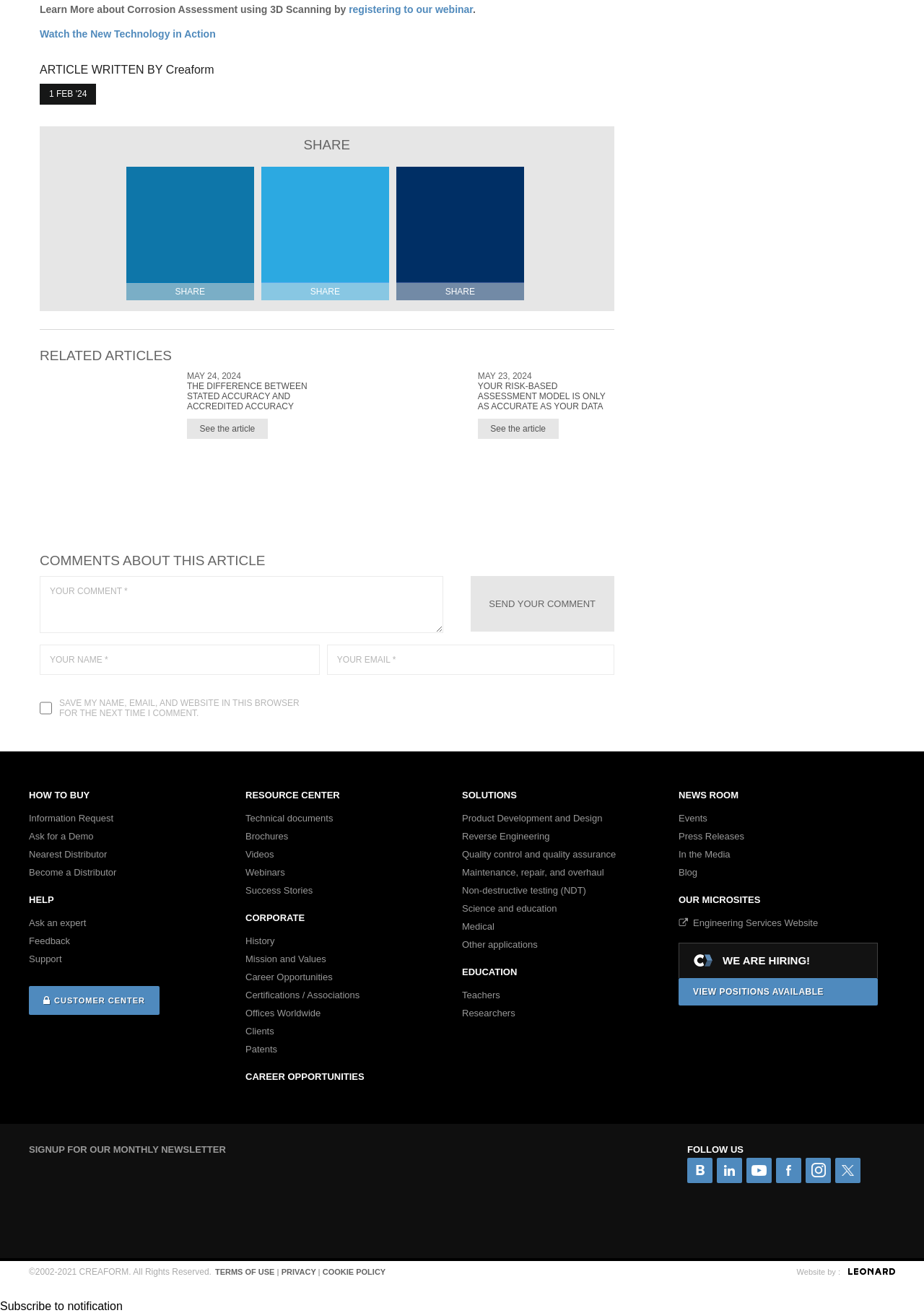Locate the bounding box of the UI element defined by this description: "Science and education". The coordinates should be given as four float numbers between 0 and 1, formatted as [left, top, right, bottom].

[0.5, 0.687, 0.603, 0.696]